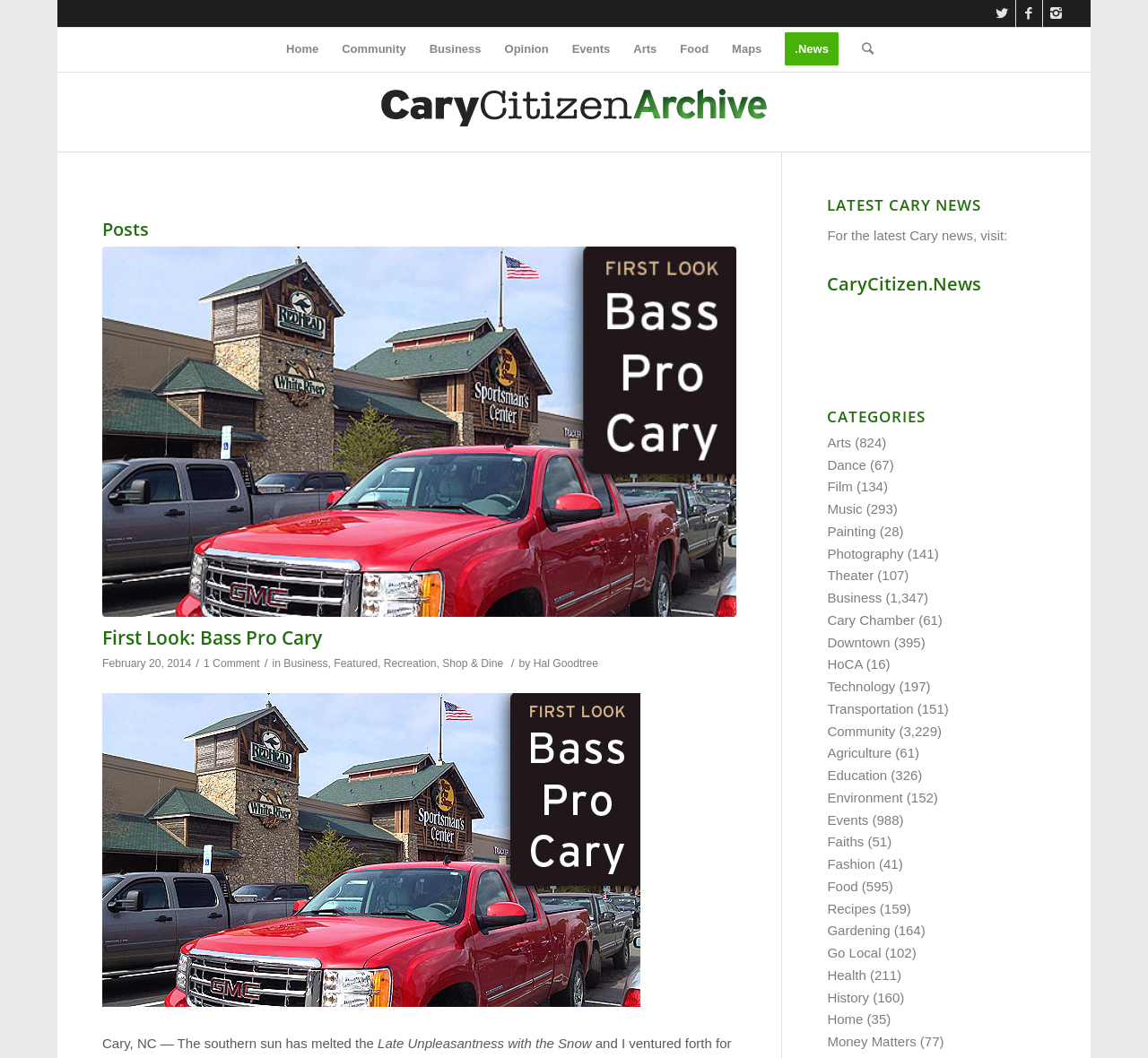What is the category with the most articles?
From the screenshot, provide a brief answer in one word or phrase.

Community